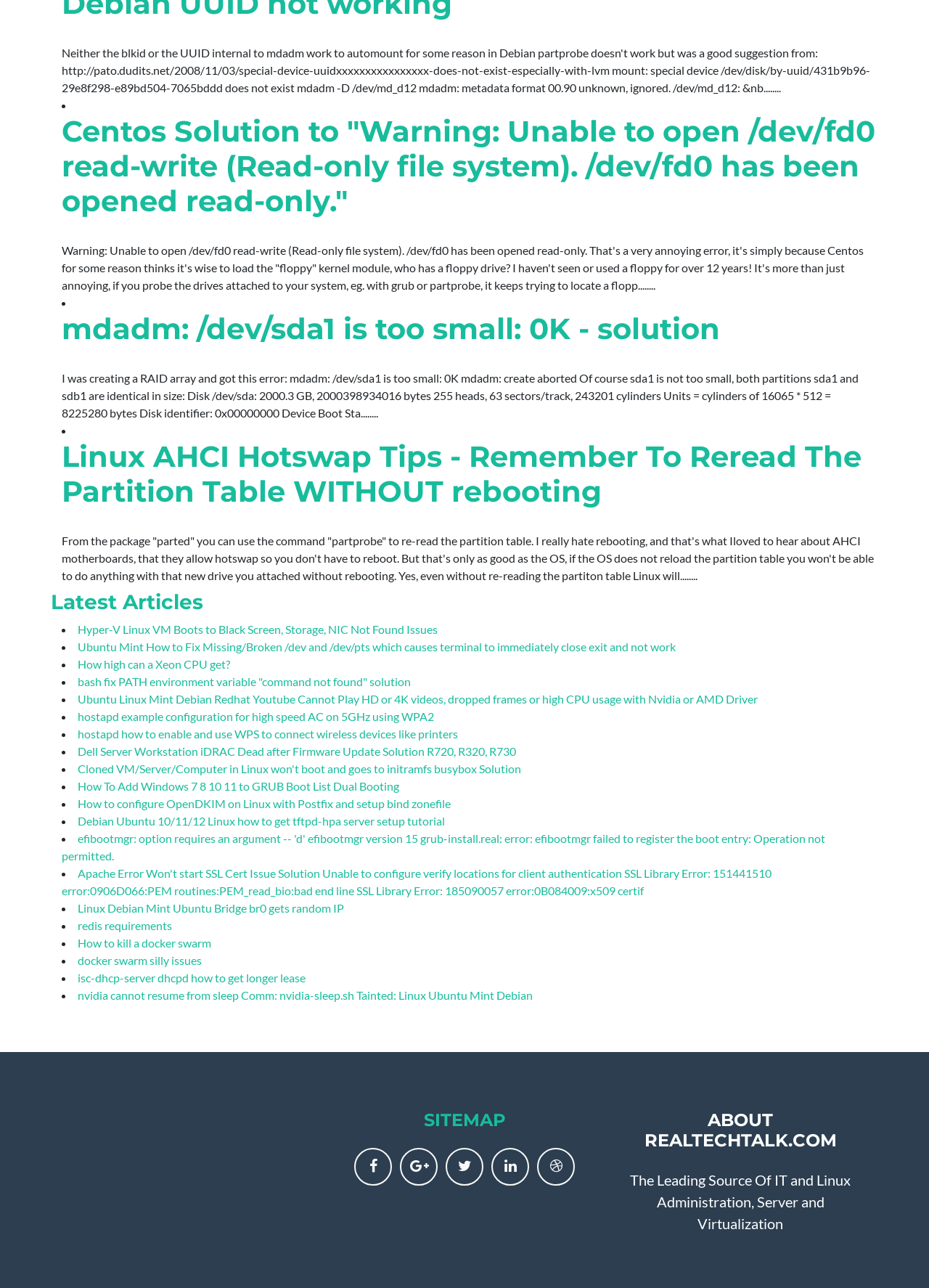Pinpoint the bounding box coordinates of the element that must be clicked to accomplish the following instruction: "Open 'Latest Articles'". The coordinates should be in the format of four float numbers between 0 and 1, i.e., [left, top, right, bottom].

[0.055, 0.458, 0.945, 0.477]